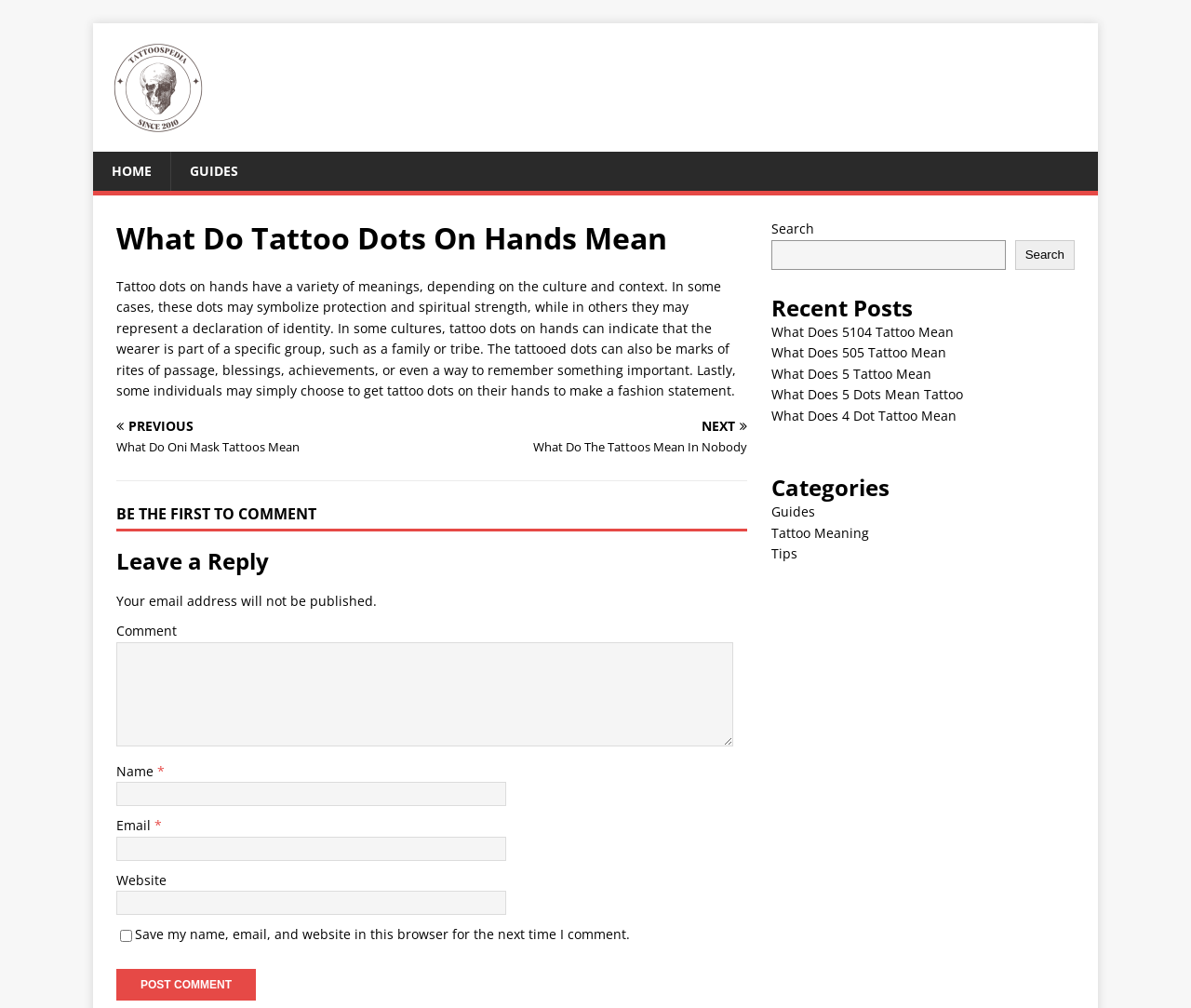Can you extract the primary headline text from the webpage?

What Do Tattoo Dots On Hands Mean